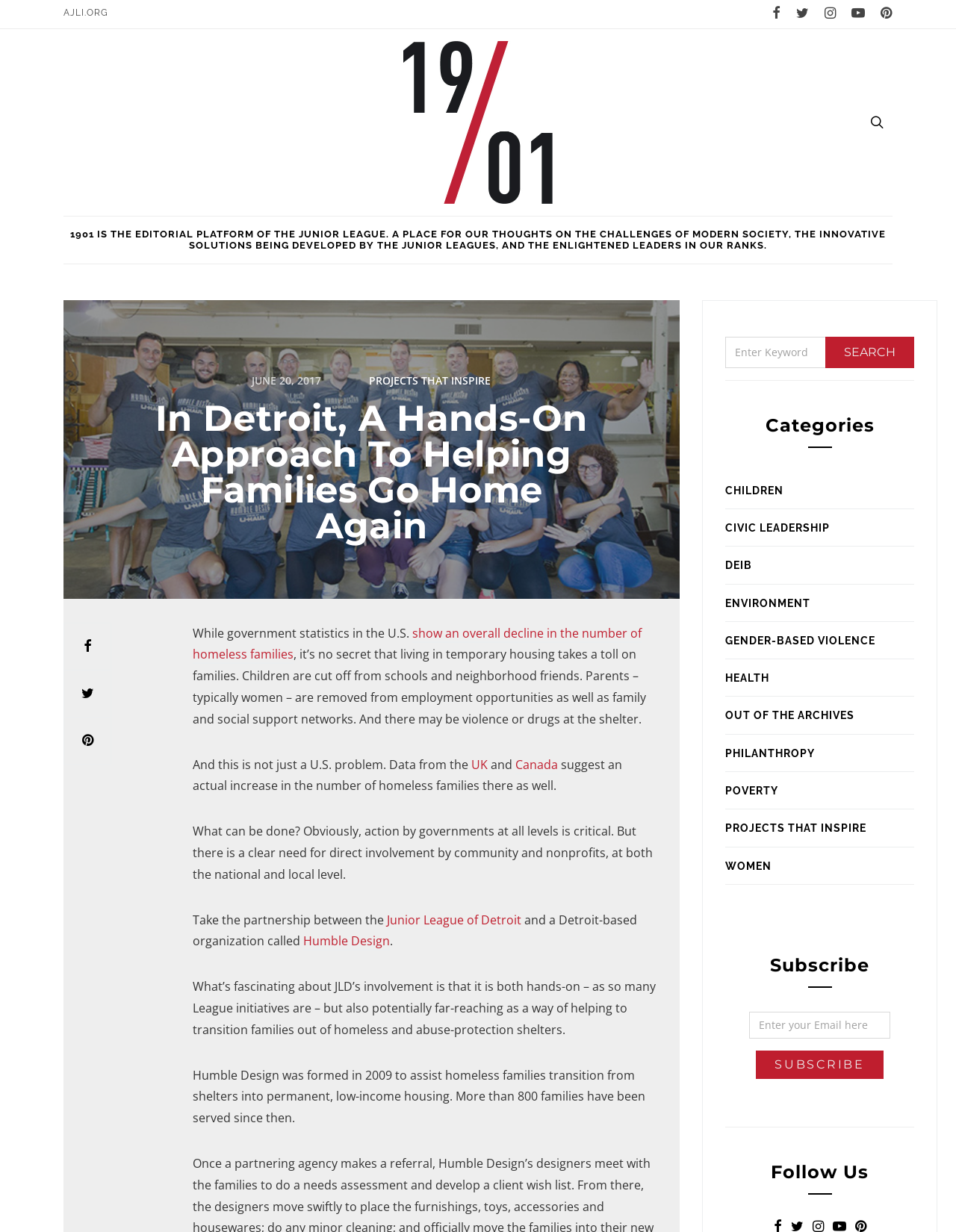Please give a succinct answer to the question in one word or phrase:
What is the topic of the article?

Homeless families